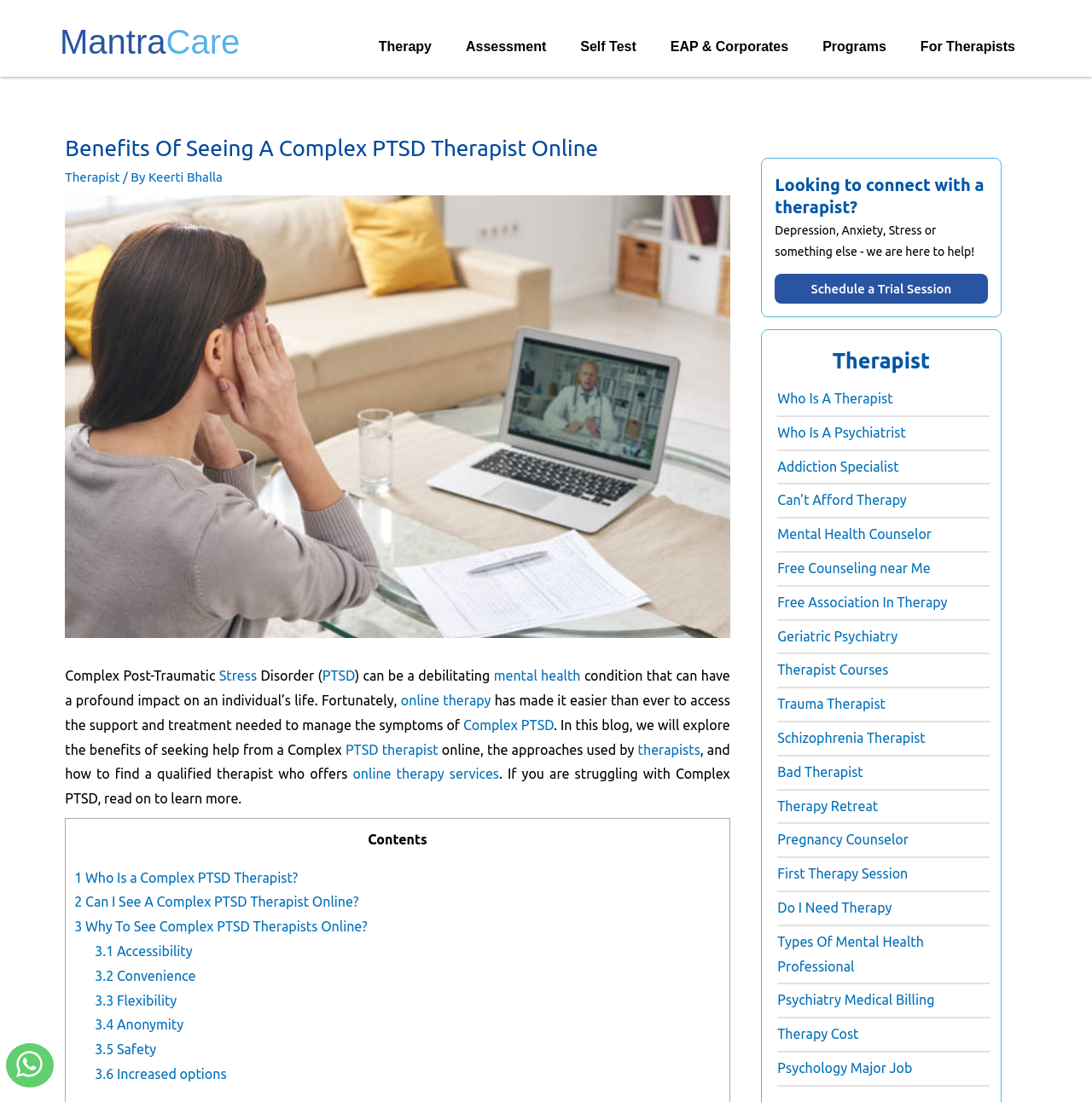Identify the bounding box coordinates for the UI element described as: "Free Counseling near Me". The coordinates should be provided as four floats between 0 and 1: [left, top, right, bottom].

[0.712, 0.509, 0.852, 0.523]